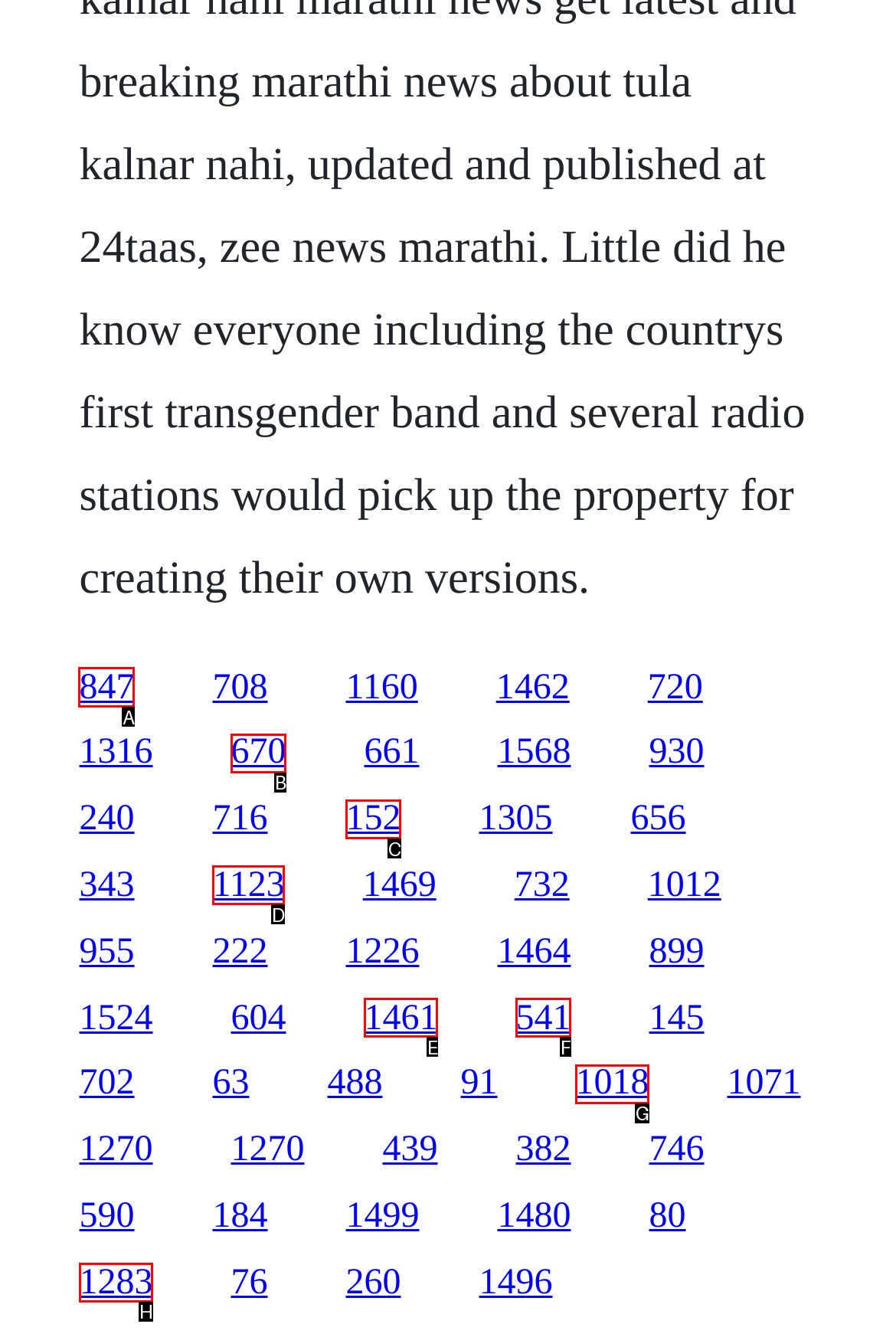Select the correct option from the given choices to perform this task: click the first link. Provide the letter of that option.

A